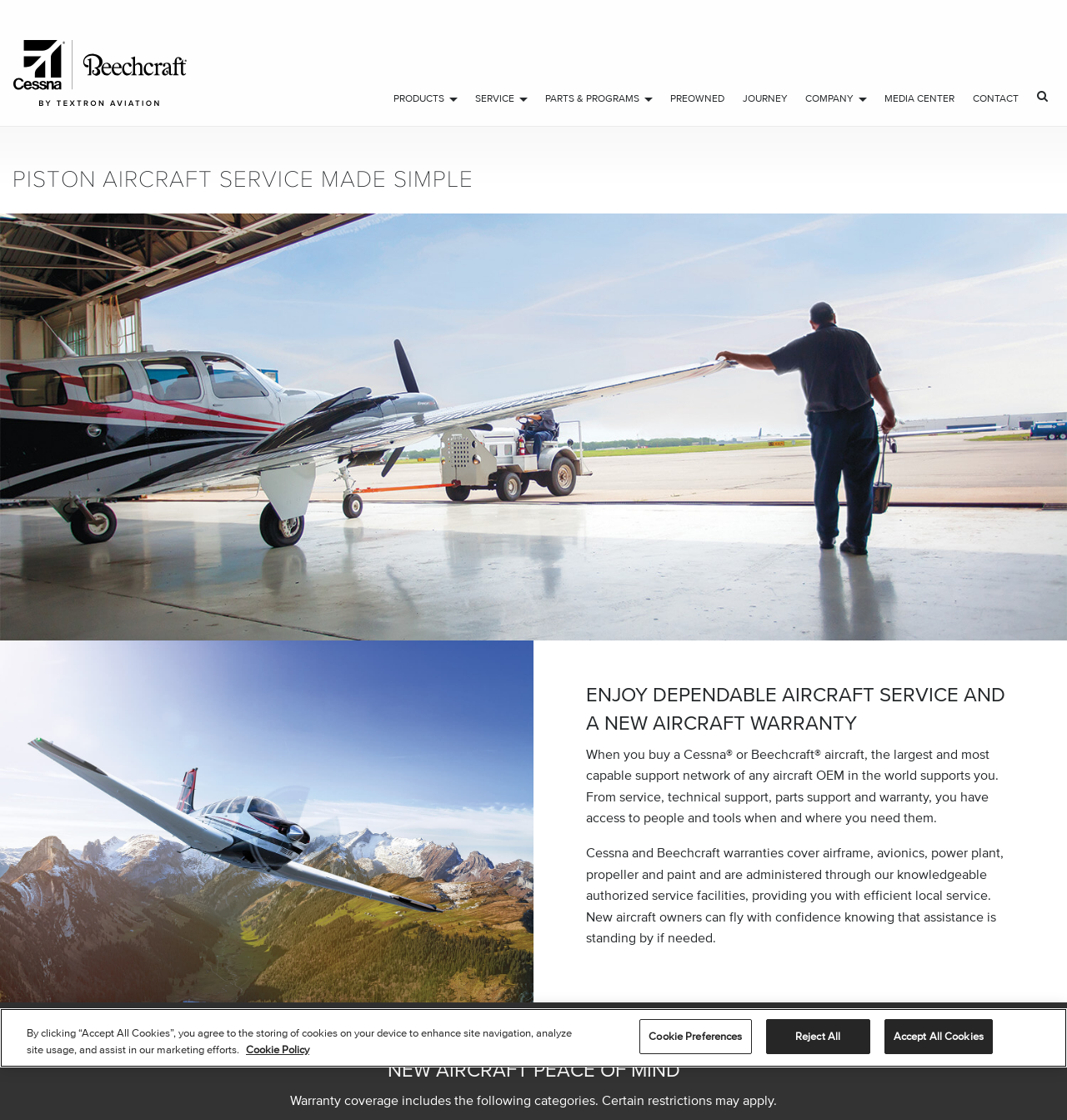What is the orientation of the menubar?
Examine the image and give a concise answer in one word or a short phrase.

Horizontal